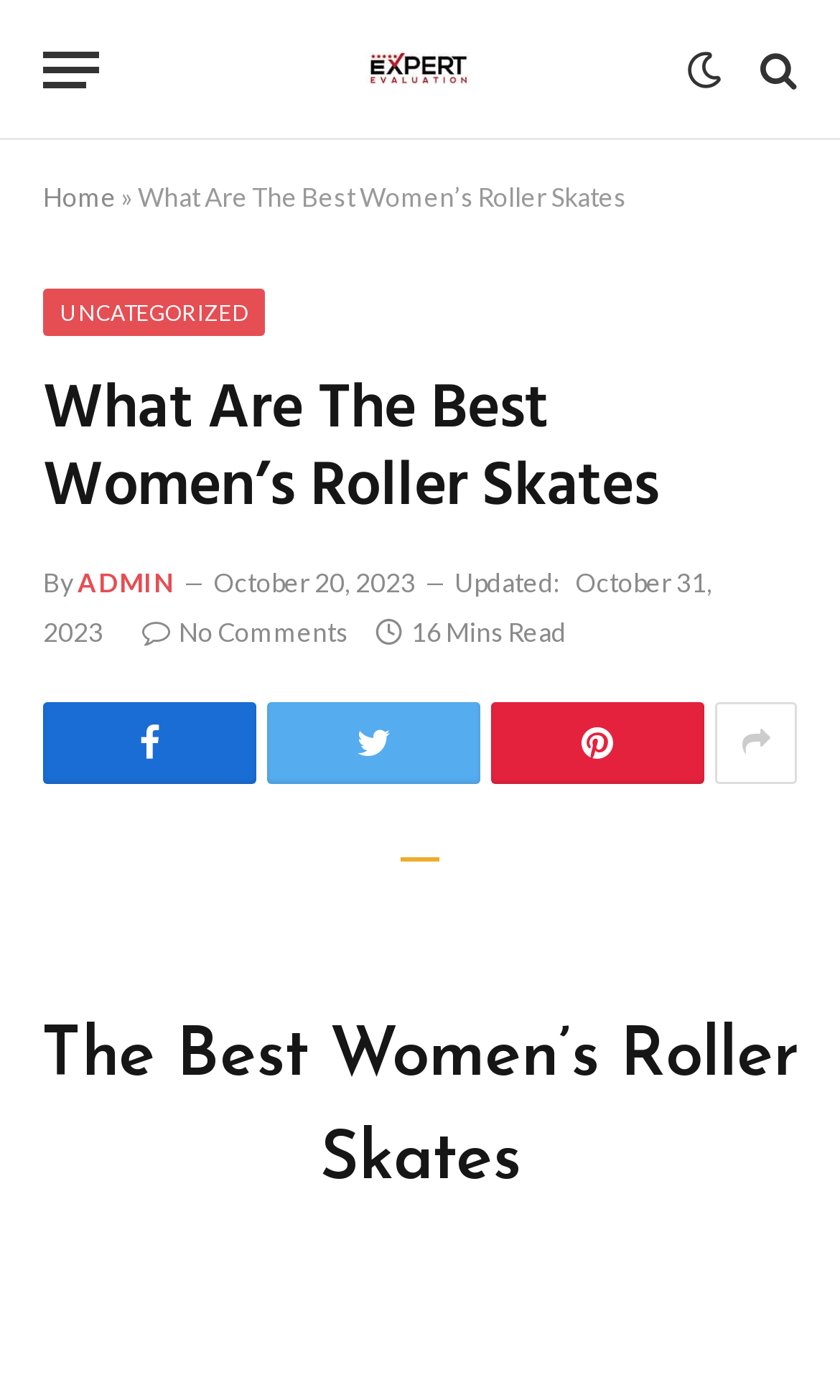Locate the bounding box coordinates of the region to be clicked to comply with the following instruction: "Click the 'ESV' link". The coordinates must be four float numbers between 0 and 1, in the form [left, top, right, bottom].

None